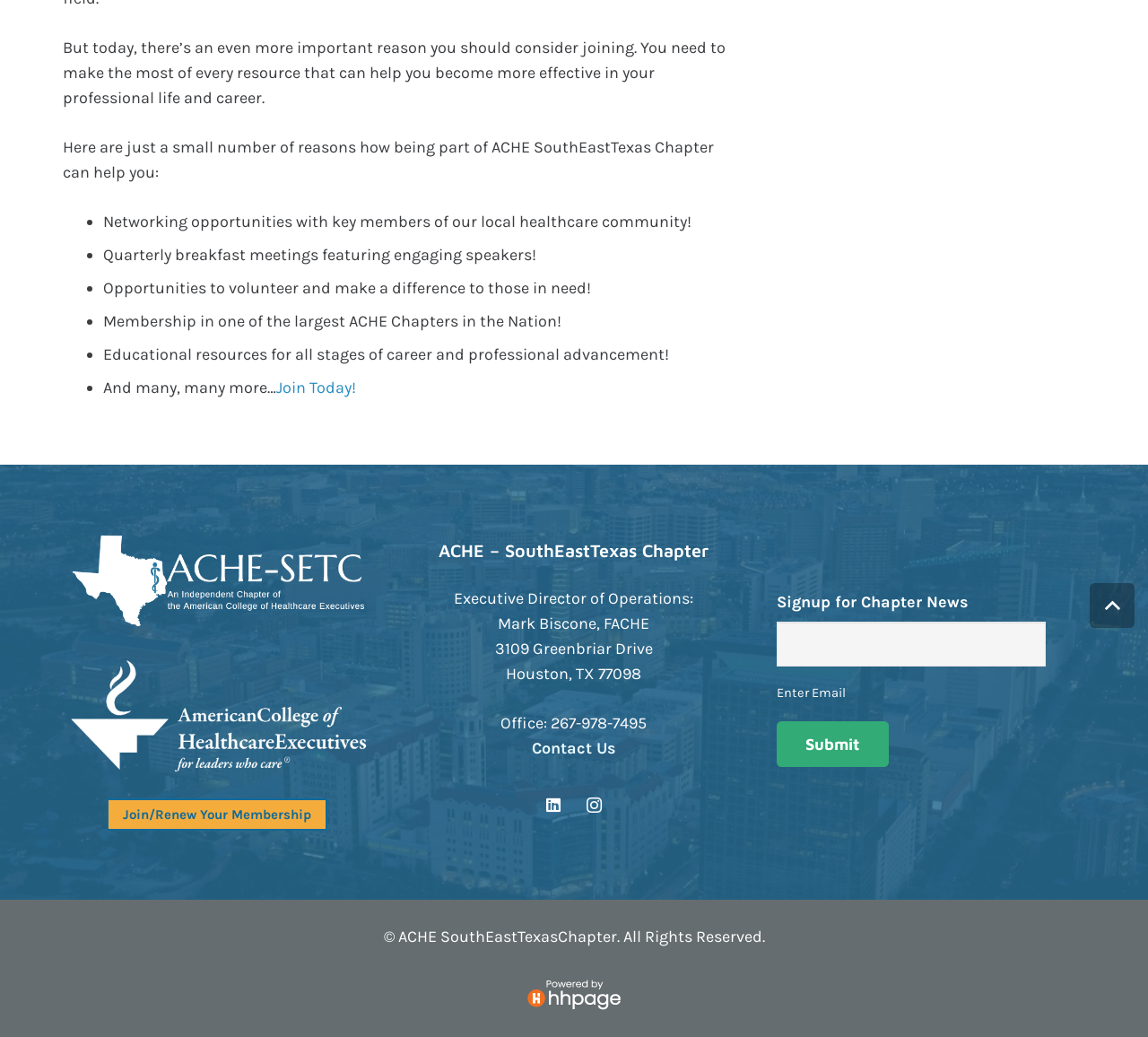Bounding box coordinates should be provided in the format (top-left x, top-left y, bottom-right x, bottom-right y) with all values between 0 and 1. Identify the bounding box for this UI element: Join/Renew Your Membership

[0.093, 0.77, 0.285, 0.801]